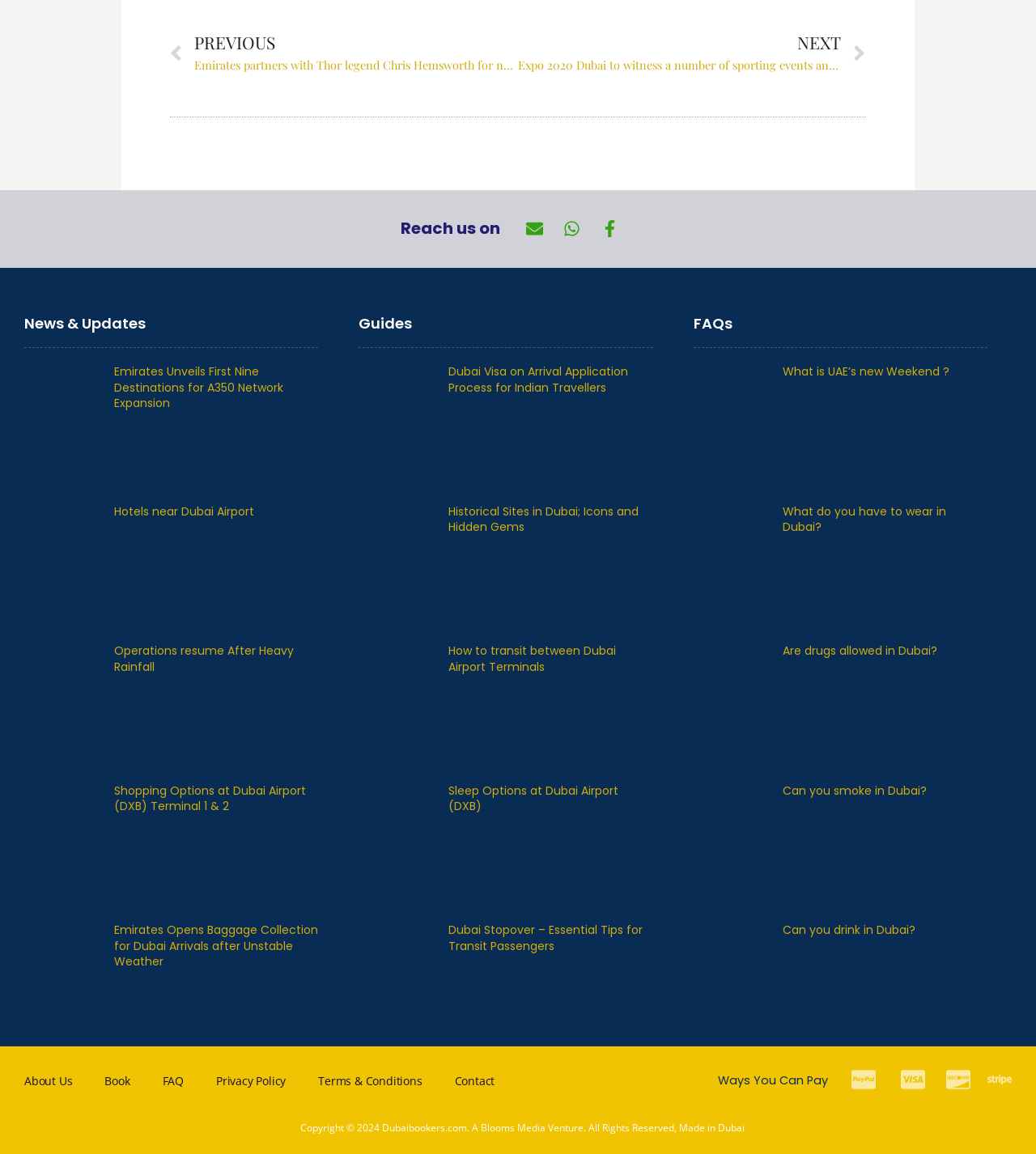Please provide the bounding box coordinates in the format (top-left x, top-left y, bottom-right x, bottom-right y). Remember, all values are floating point numbers between 0 and 1. What is the bounding box coordinate of the region described as: Are drugs allowed in Dubai?

[0.756, 0.557, 0.905, 0.571]